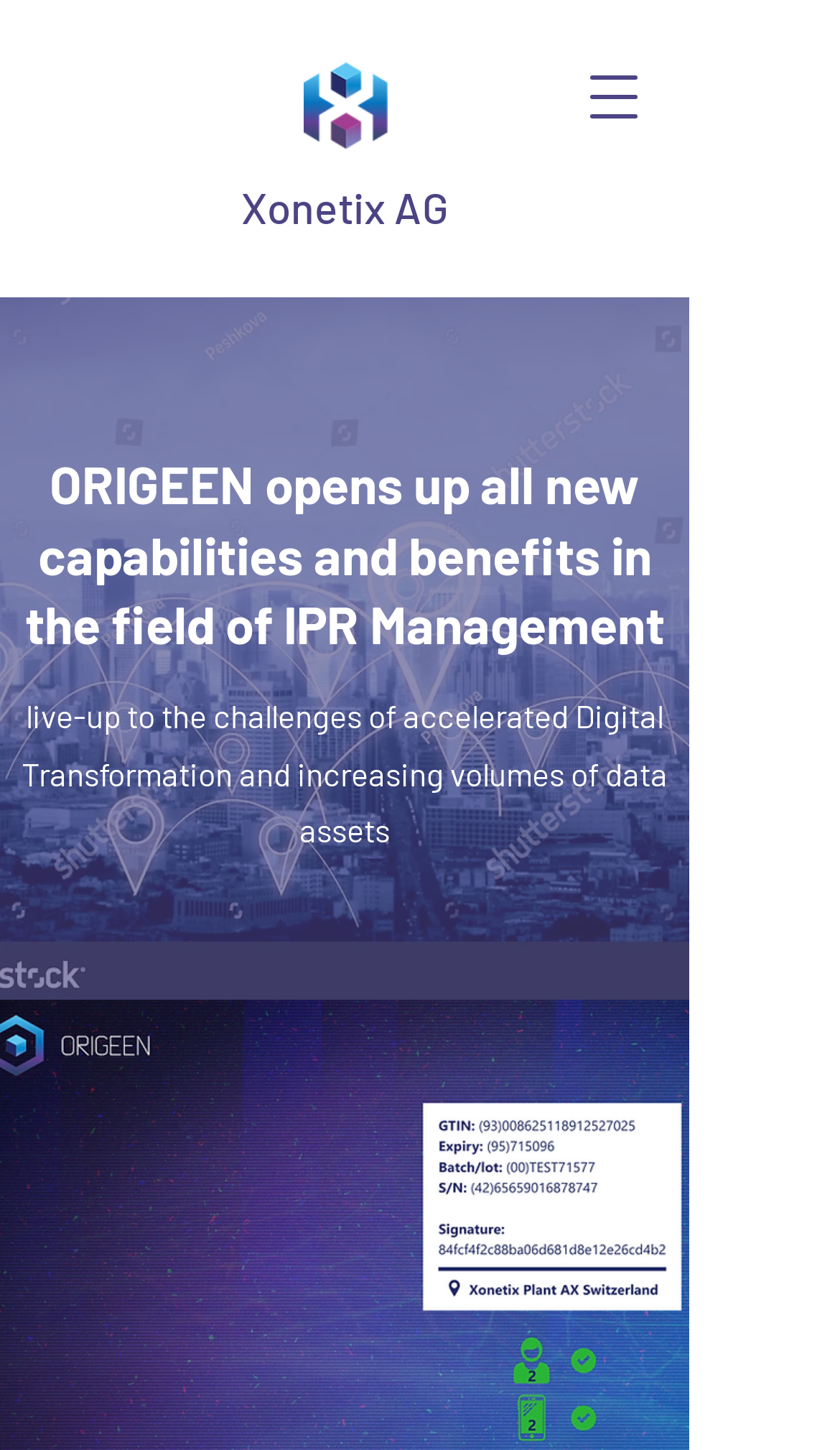What is the image below the logo?
Look at the image and respond to the question as thoroughly as possible.

The image below the logo has a bounding box of [0.0, 0.204, 0.821, 0.694], and its description is 'stock-photo-city-with-abstract-connected-location-pins-dull-sky-background-navigation-conc'. This suggests that the image is a cityscape with abstract connected location pins, possibly related to navigation or mapping.